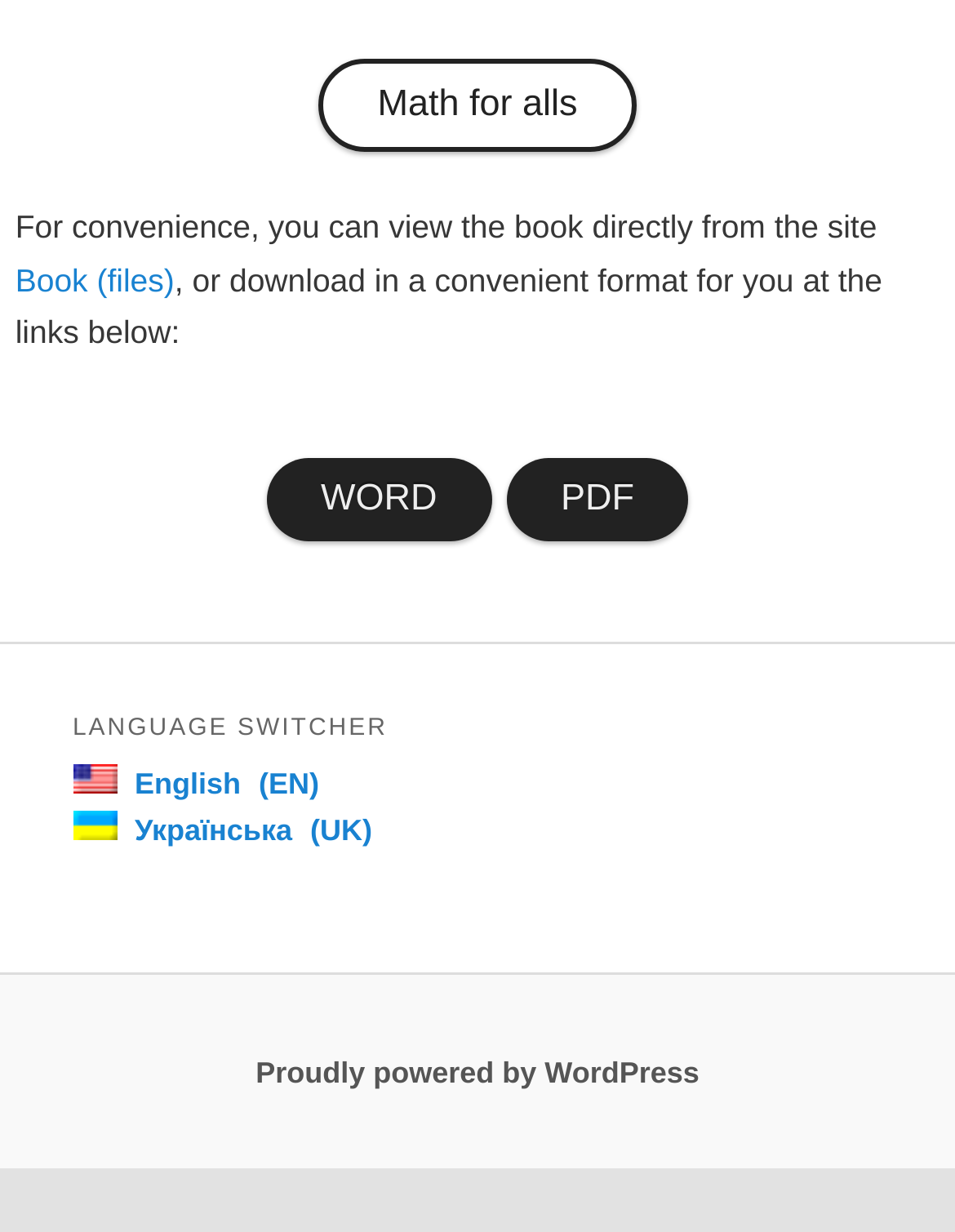Answer the question below using just one word or a short phrase: 
What is the platform that powers the website?

WordPress